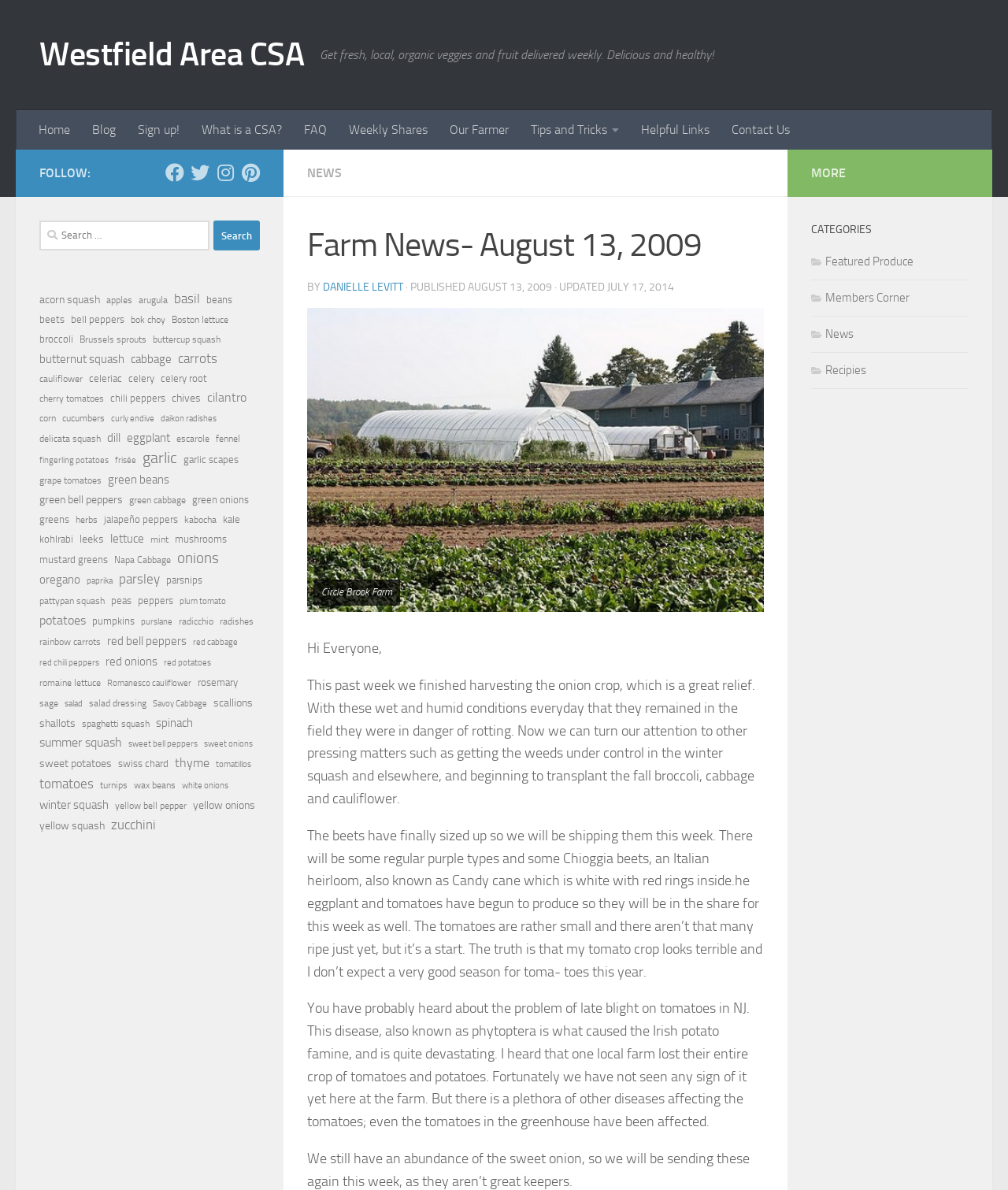Bounding box coordinates are specified in the format (top-left x, top-left y, bottom-right x, bottom-right y). All values are floating point numbers bounded between 0 and 1. Please provide the bounding box coordinate of the region this sentence describes: What is a CSA?

[0.189, 0.093, 0.291, 0.126]